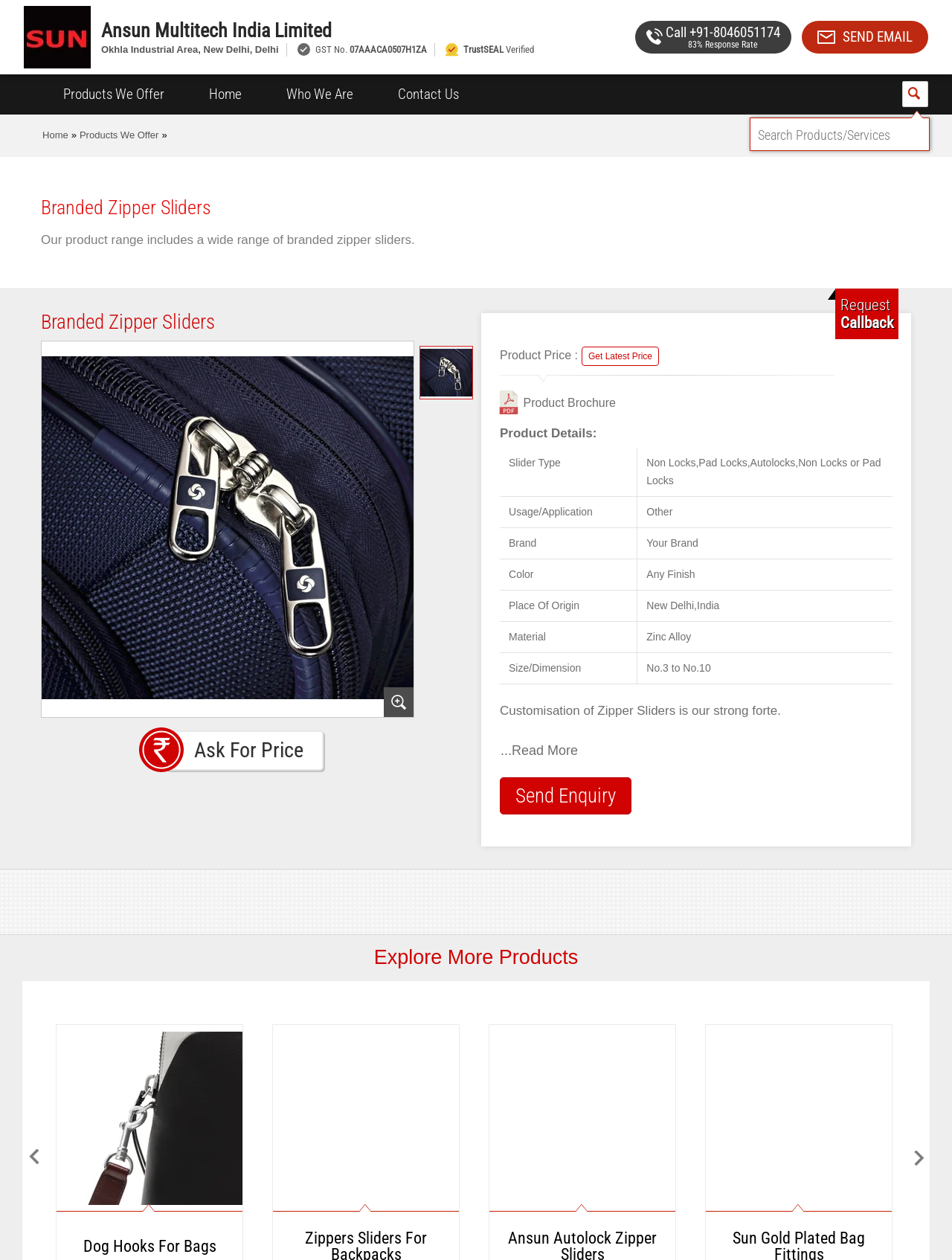What is the production capacity of the company?
Ensure your answer is thorough and detailed.

The production capacity of the company can be found in the additional information section of the webpage, where it is written as 'Production Capacity:' followed by the answer 'Lakhs Per Day'.